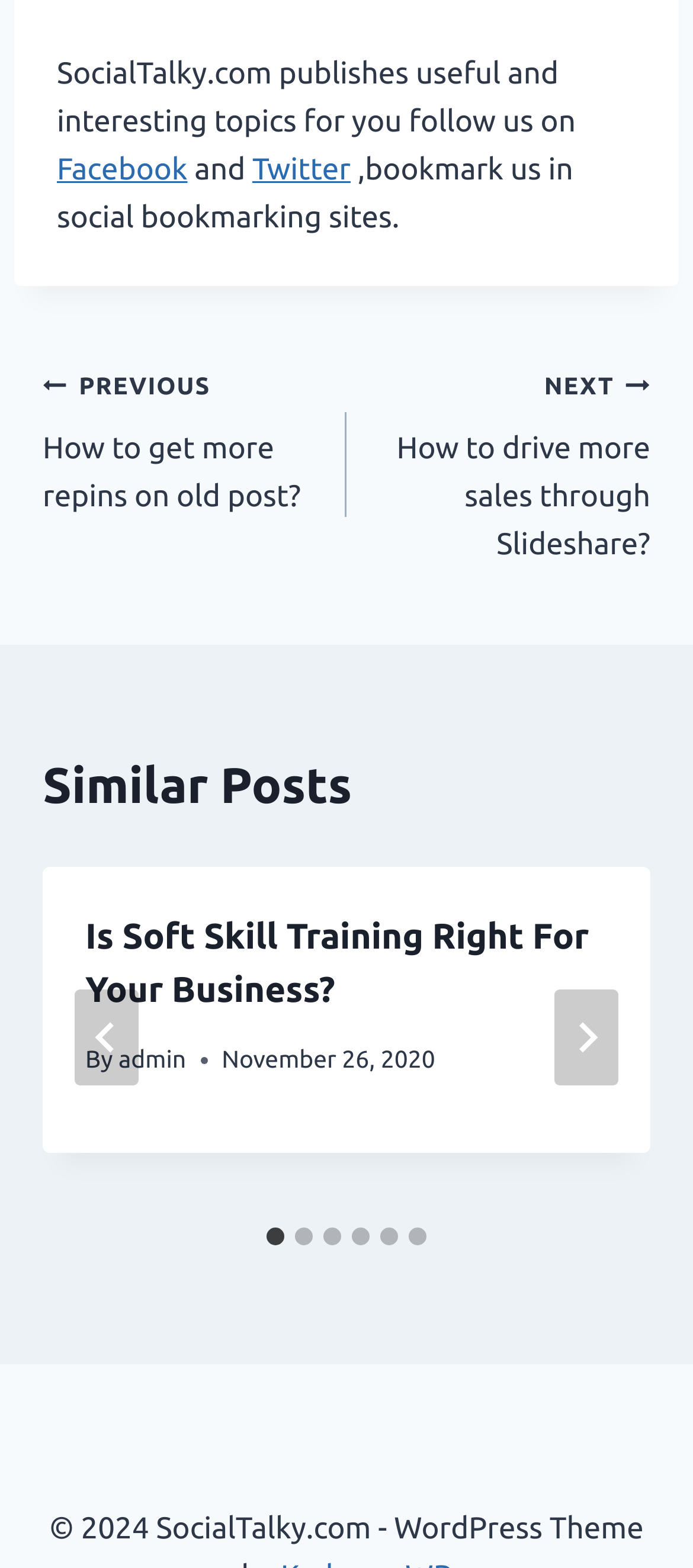Pinpoint the bounding box coordinates of the element you need to click to execute the following instruction: "Follow on Facebook". The bounding box should be represented by four float numbers between 0 and 1, in the format [left, top, right, bottom].

[0.082, 0.098, 0.271, 0.119]